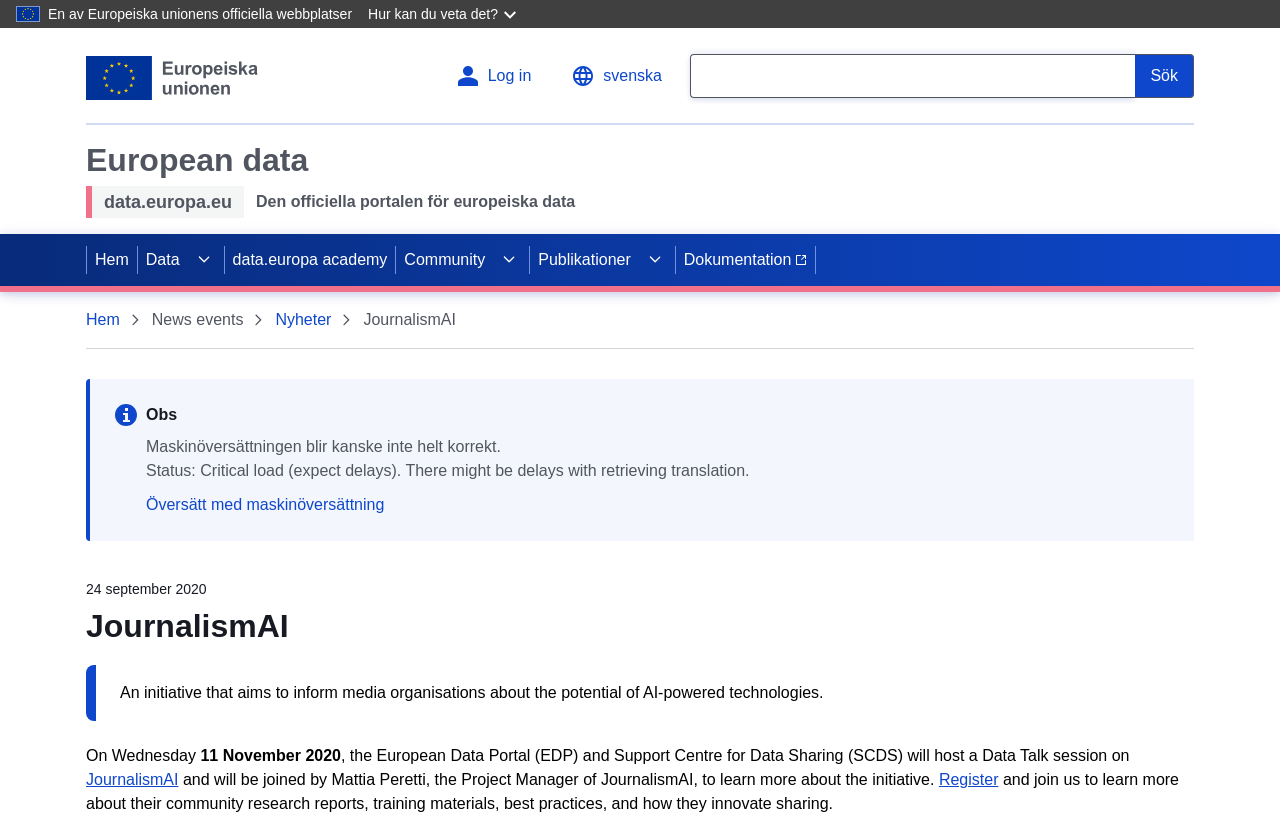Show the bounding box coordinates of the region that should be clicked to follow the instruction: "Log in to the European Union."

[0.344, 0.063, 0.428, 0.121]